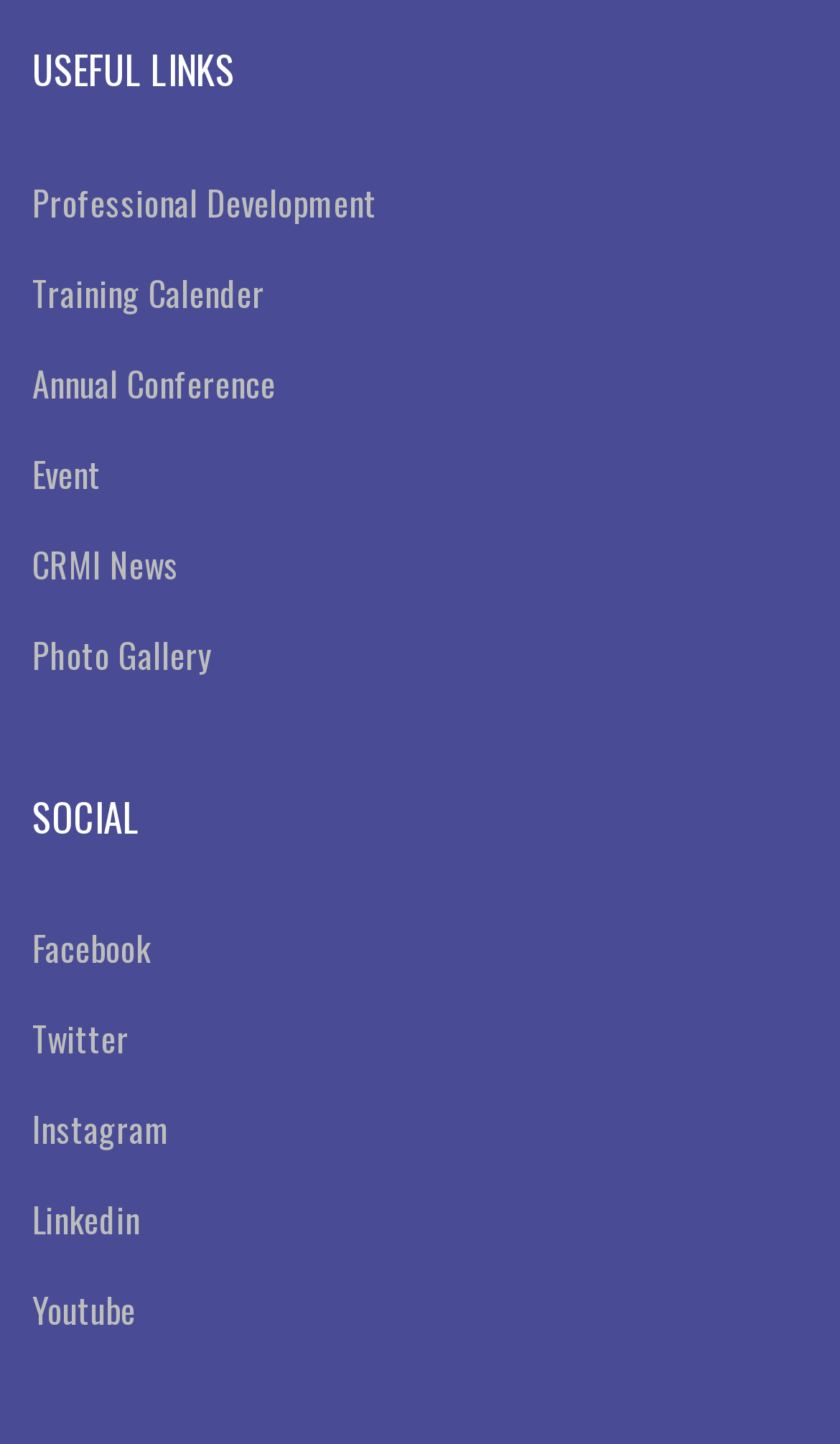Use a single word or phrase to answer this question: 
What is the last link under the 'USEFUL LINKS' category?

Youtube